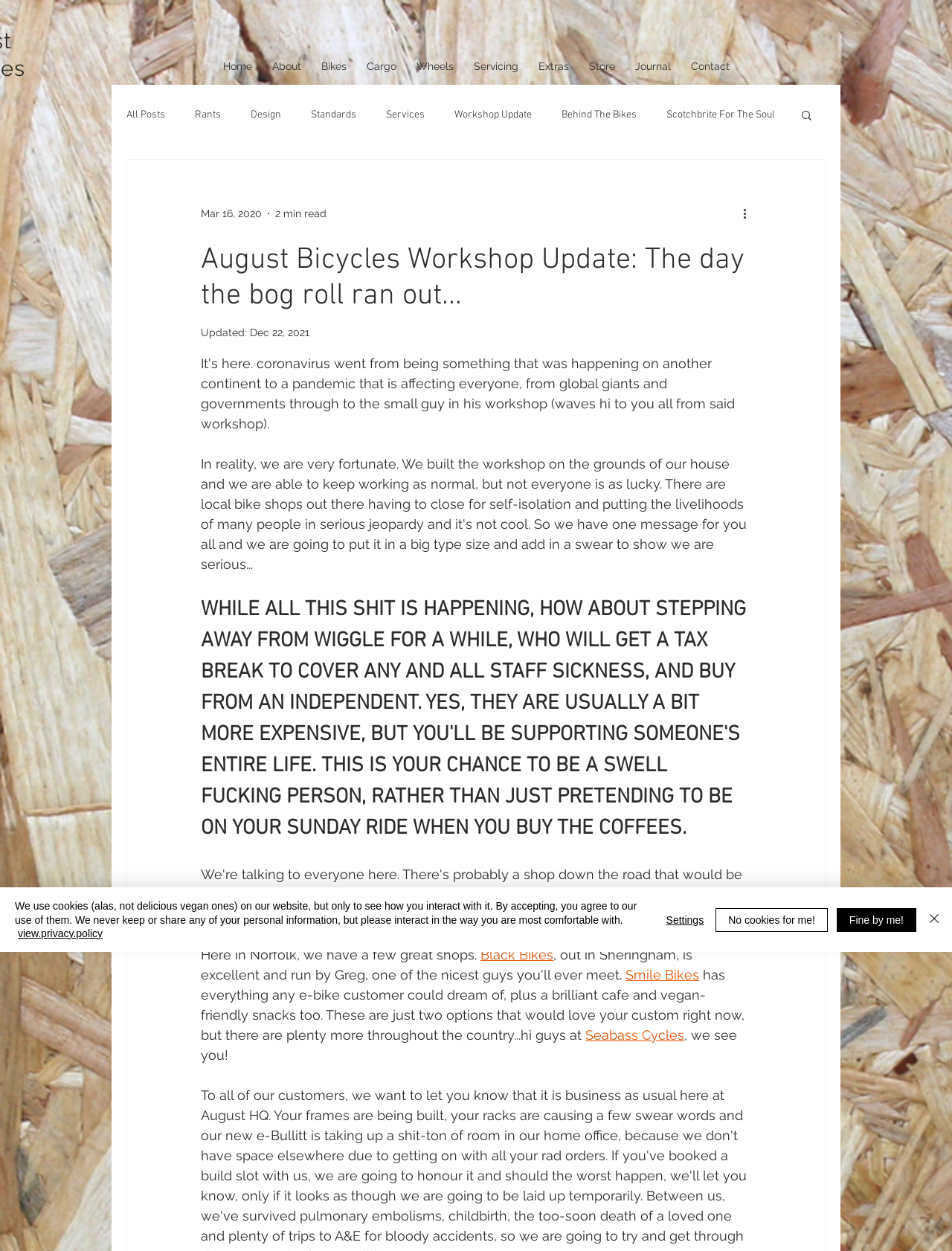How many bike shops are mentioned in the article?
Please answer the question with a single word or phrase, referencing the image.

Three